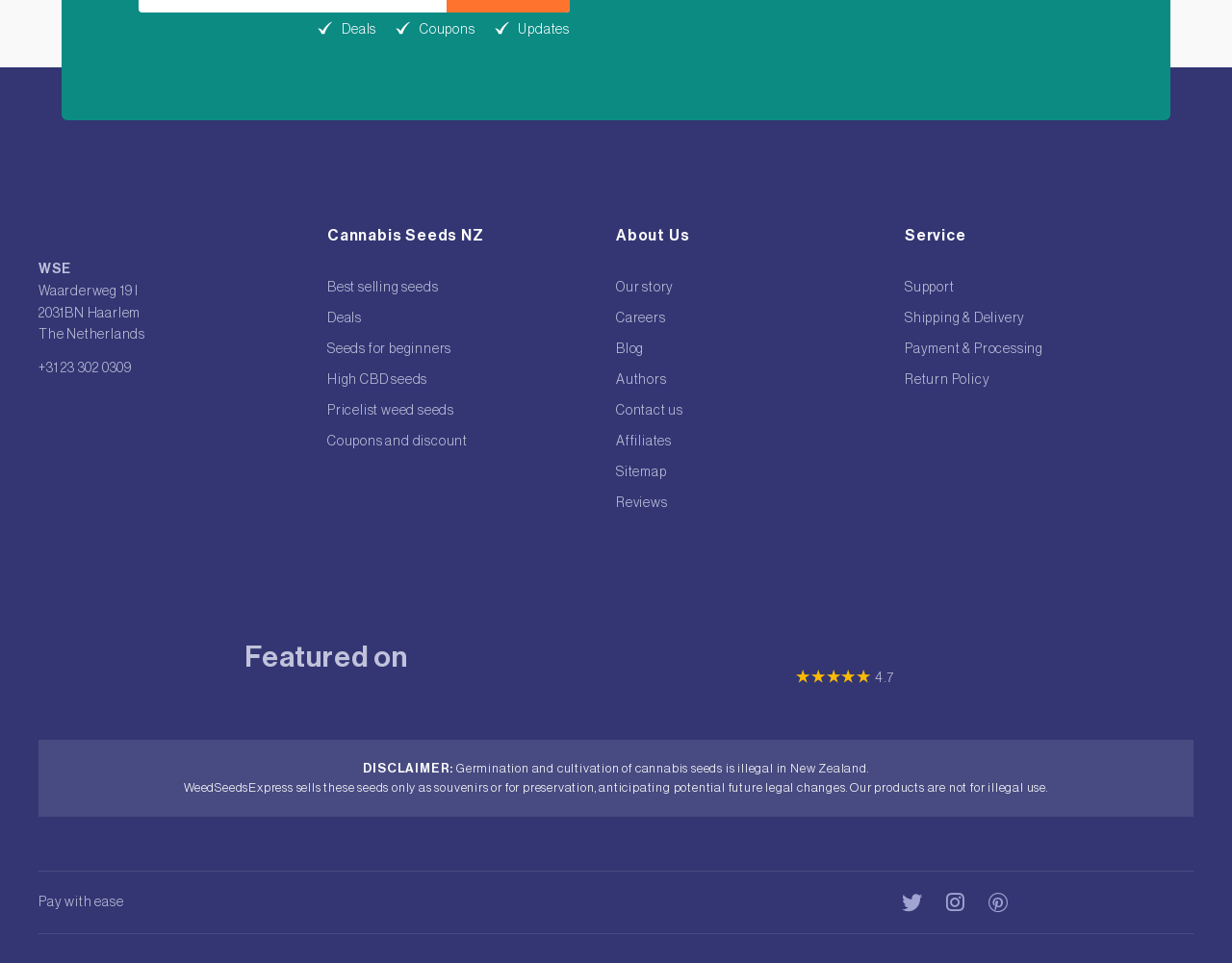Analyze the image and answer the question with as much detail as possible: 
What is the payment method with an image of cash?

The payment method with an image of cash can be found at the bottom of the webpage, under the 'Pay with ease' heading. It is listed as one of the payment options alongside 'Crypto', 'International Bank Wire Transfer', and 'Direct Debit Authorization'.